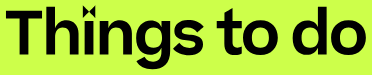Respond to the question with just a single word or phrase: 
What event is highlighted in the image?

Matamata Musical Afternoon